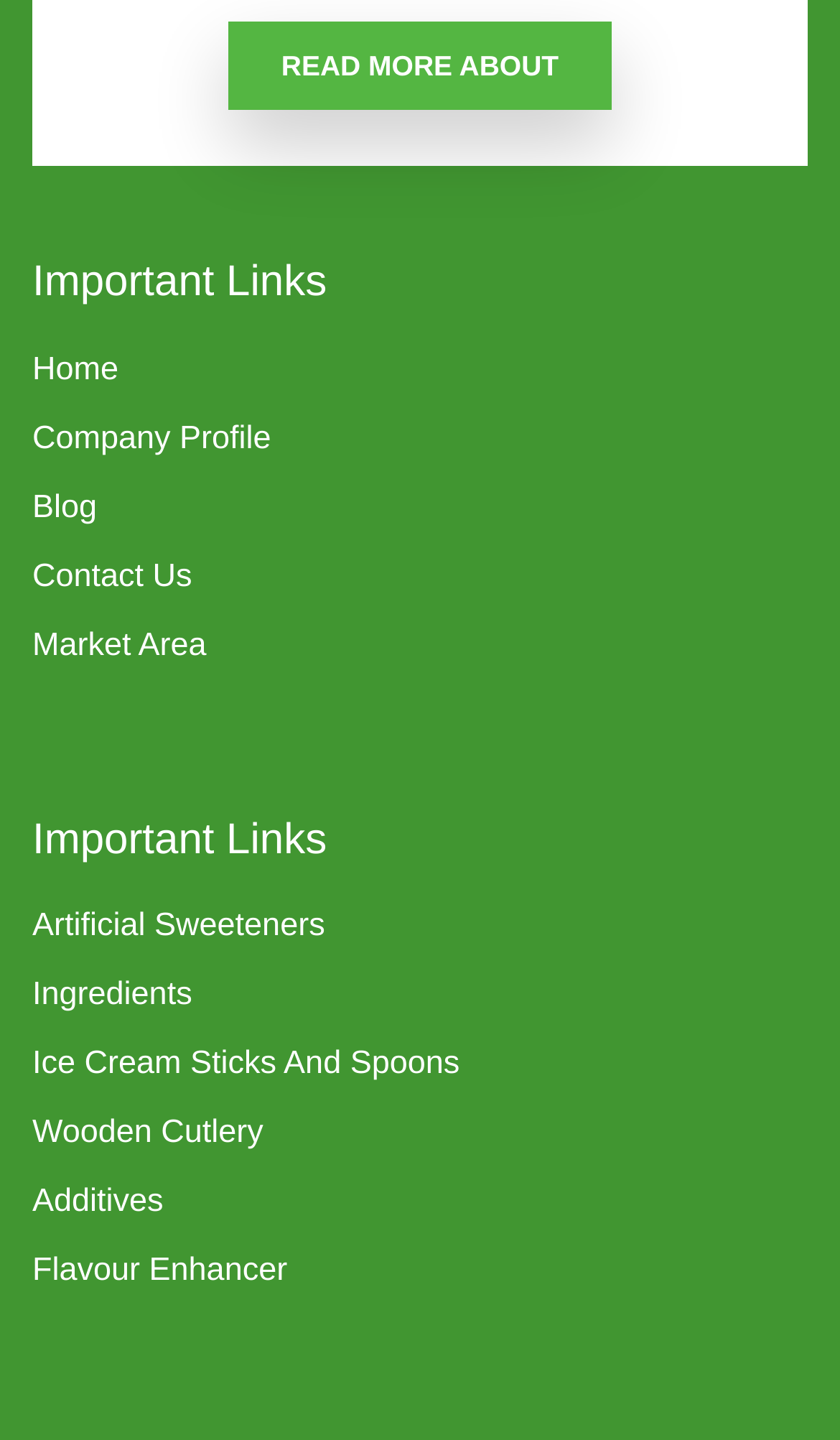Provide a one-word or one-phrase answer to the question:
What is the last link on the webpage?

Flavour Enhancer